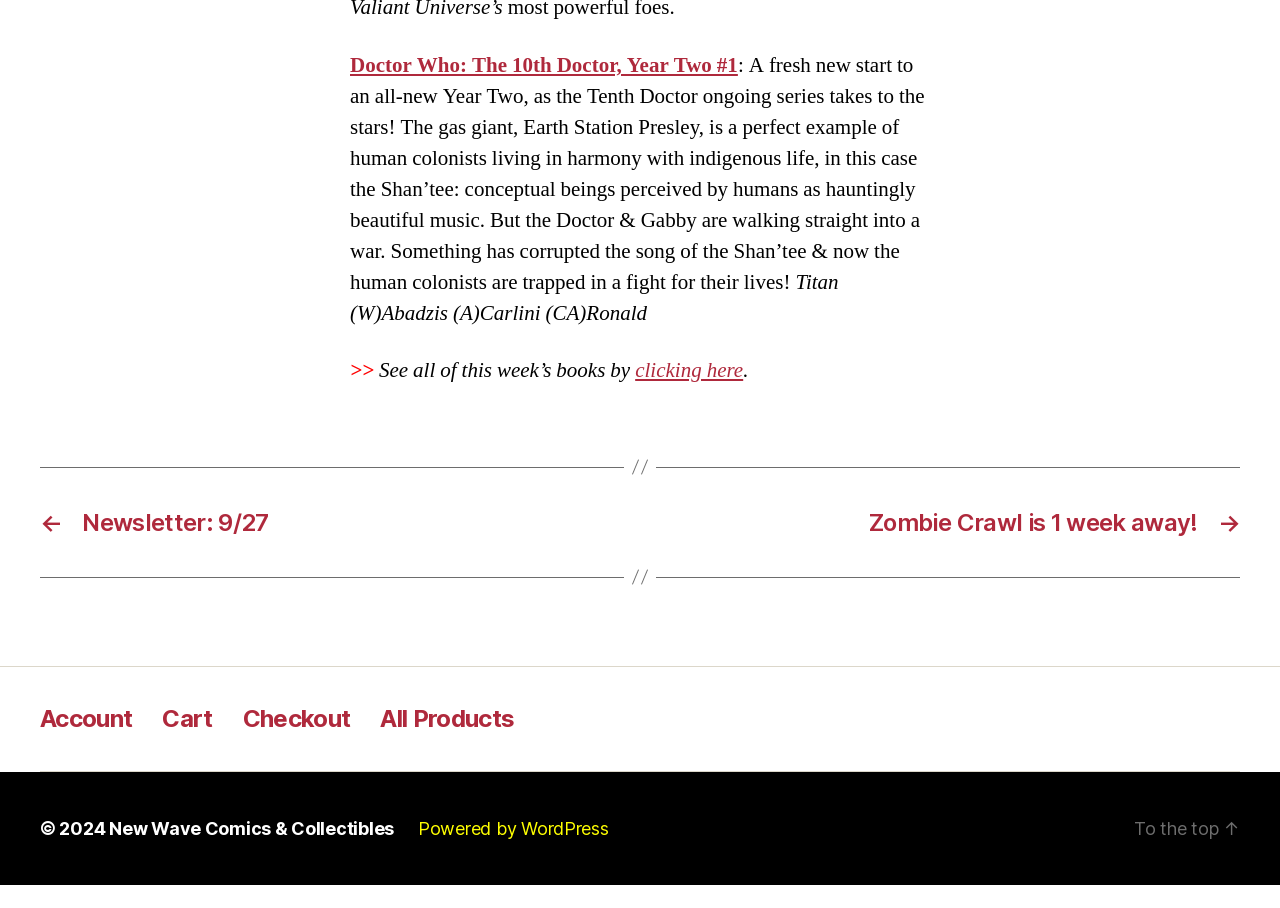Please specify the bounding box coordinates of the clickable section necessary to execute the following command: "Click on the link to Doctor Who: The 10th Doctor, Year Two #1".

[0.273, 0.083, 0.576, 0.112]